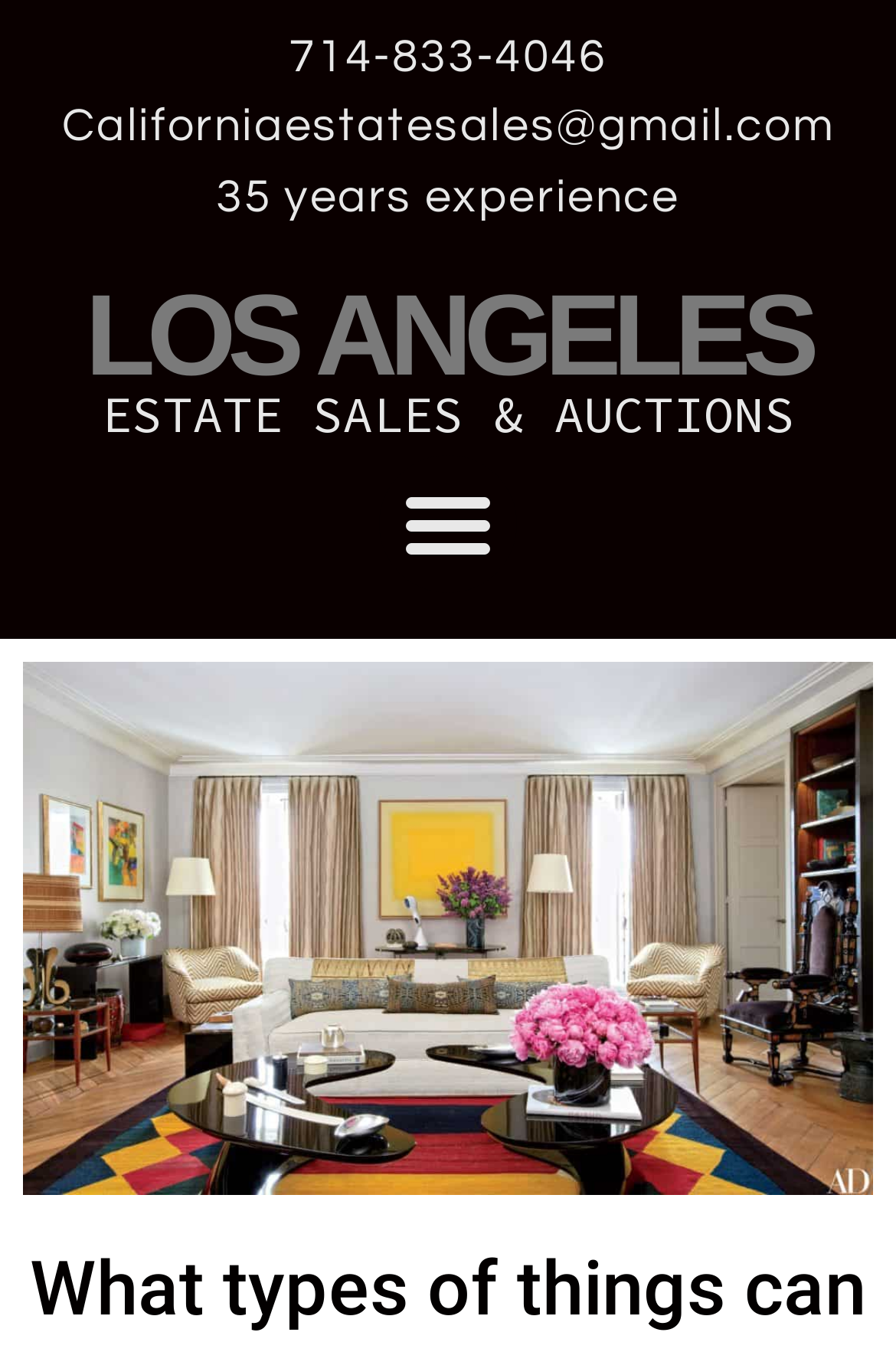Determine the bounding box coordinates for the UI element described. Format the coordinates as (top-left x, top-left y, bottom-right x, bottom-right y) and ensure all values are between 0 and 1. Element description: 714-833-4046

[0.323, 0.017, 0.677, 0.069]